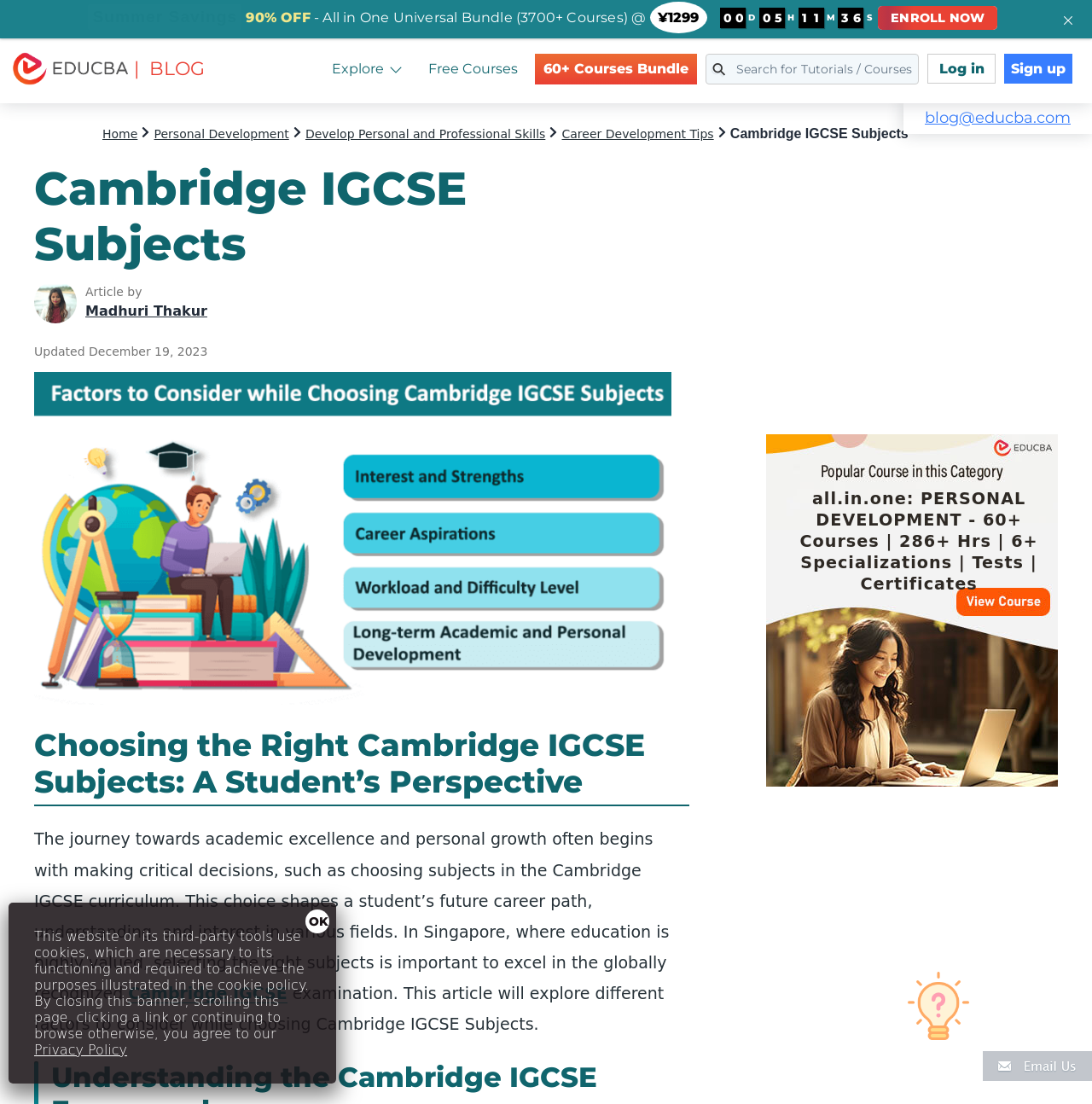What is the name of the website?
Look at the image and answer with only one word or phrase.

EDUCBA